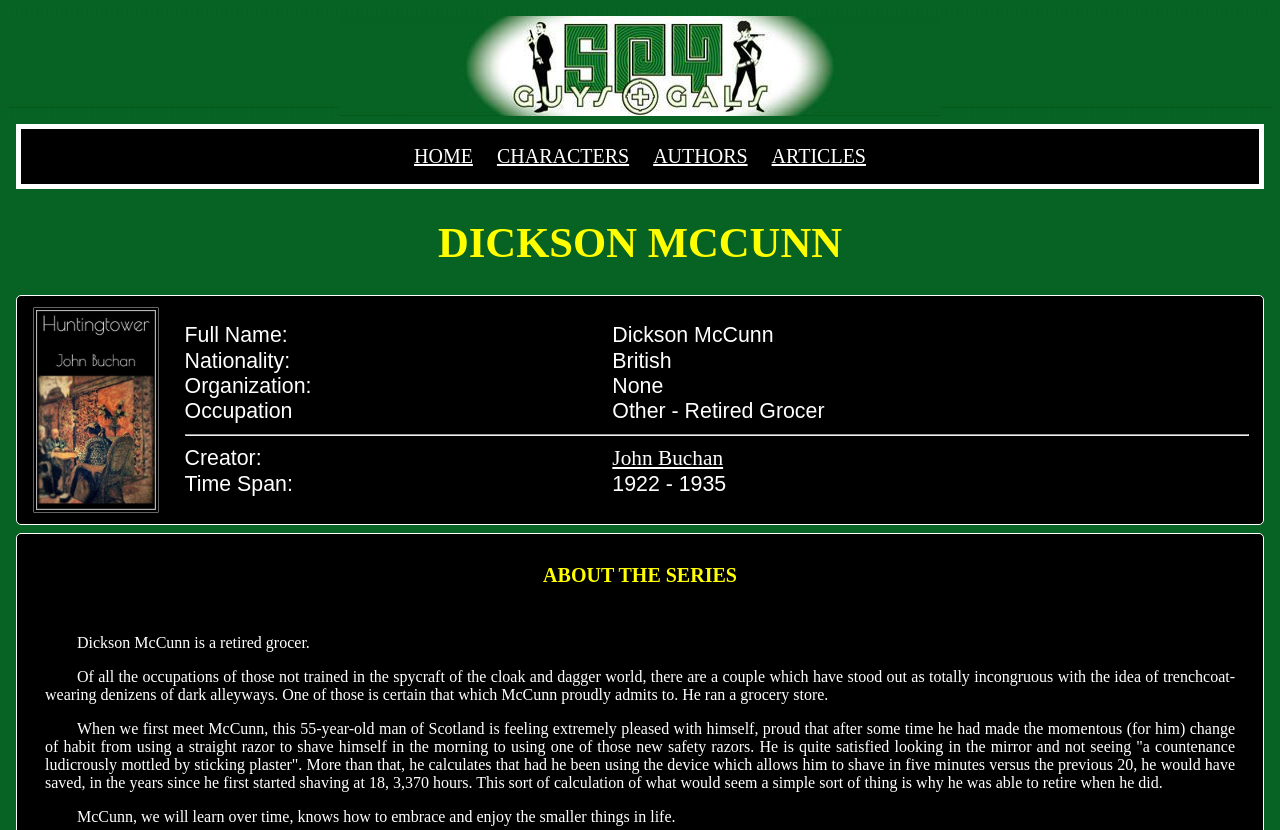Can you look at the image and give a comprehensive answer to the question:
What is Dickson McCunn proud of?

Based on the webpage, Dickson McCunn is proud of using a safety razor, which is mentioned in the text, where it is stated that 'he had made the momentous (for him) change of habit from using a straight razor to shave himself in the morning to using one of those new safety razors'.